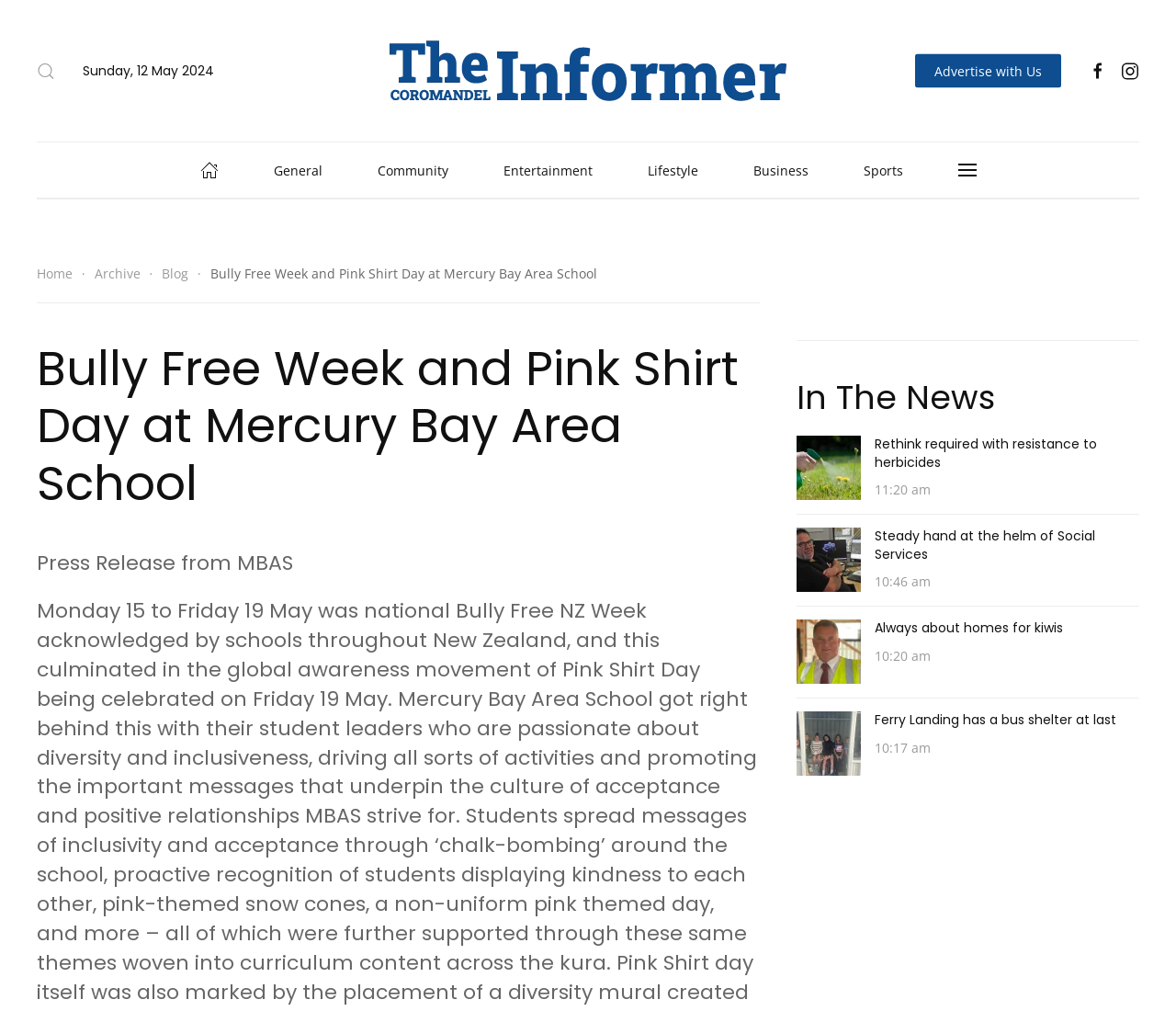Please answer the following question using a single word or phrase: 
How many buttons are in the navigation menu?

7